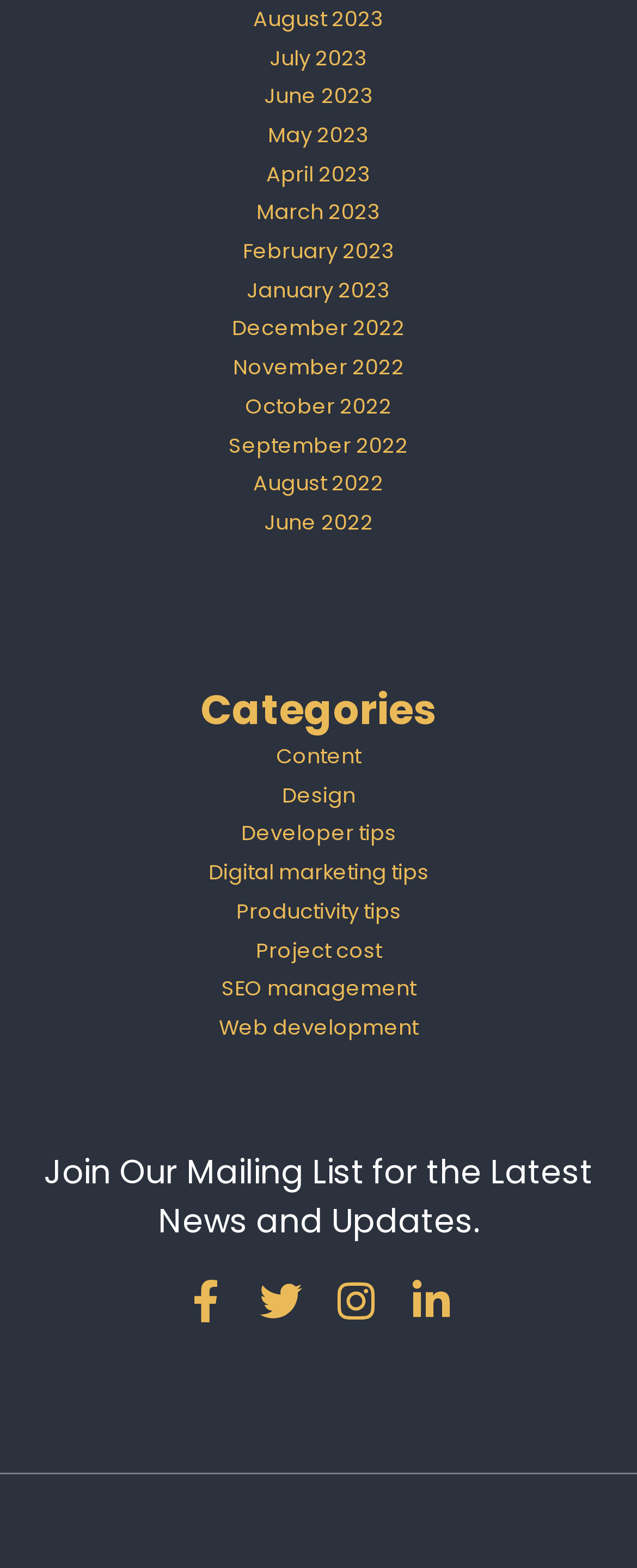Please respond in a single word or phrase: 
How many social media links are at the bottom of the webpage?

4